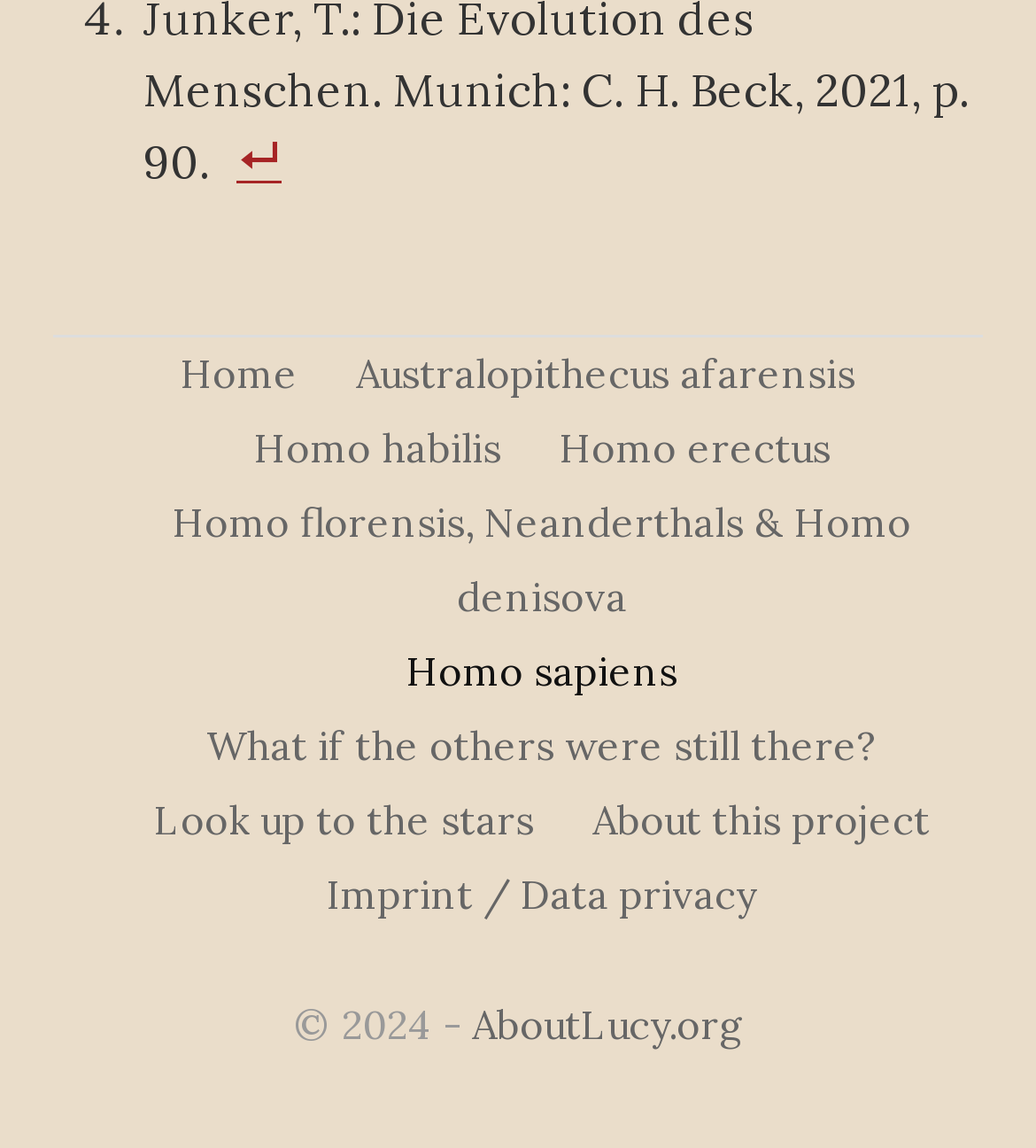Respond with a single word or phrase for the following question: 
What is the last link on the webpage?

AboutLucy.org